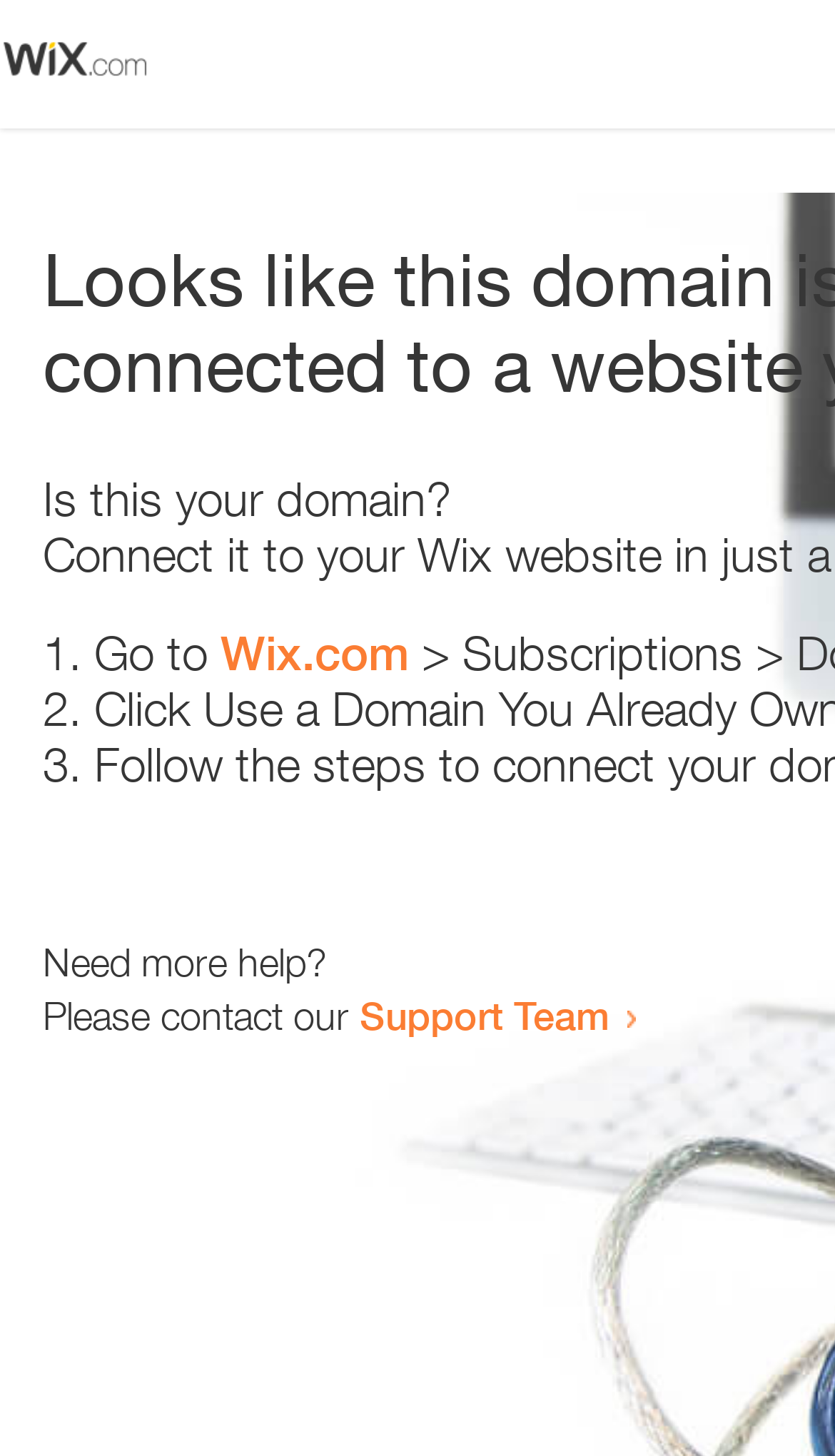Using the elements shown in the image, answer the question comprehensively: How many steps are provided?

The webpage contains a list of steps, and each step is indicated by a list marker ('1.', '2.', '3.'). Therefore, there are three steps provided.